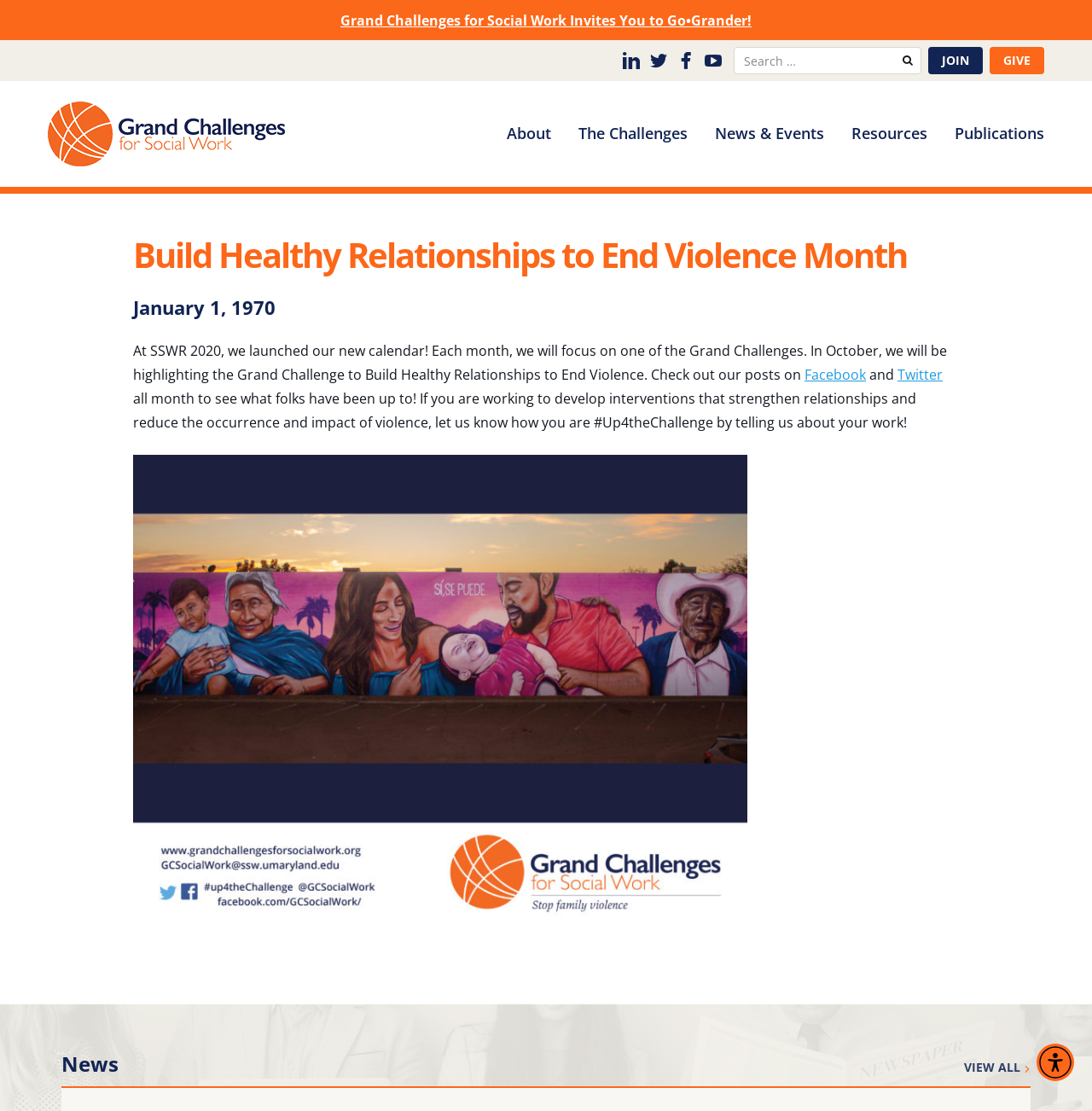Find the bounding box of the UI element described as: "LinkedIn". The bounding box coordinates should be given as four float values between 0 and 1, i.e., [left, top, right, bottom].

None